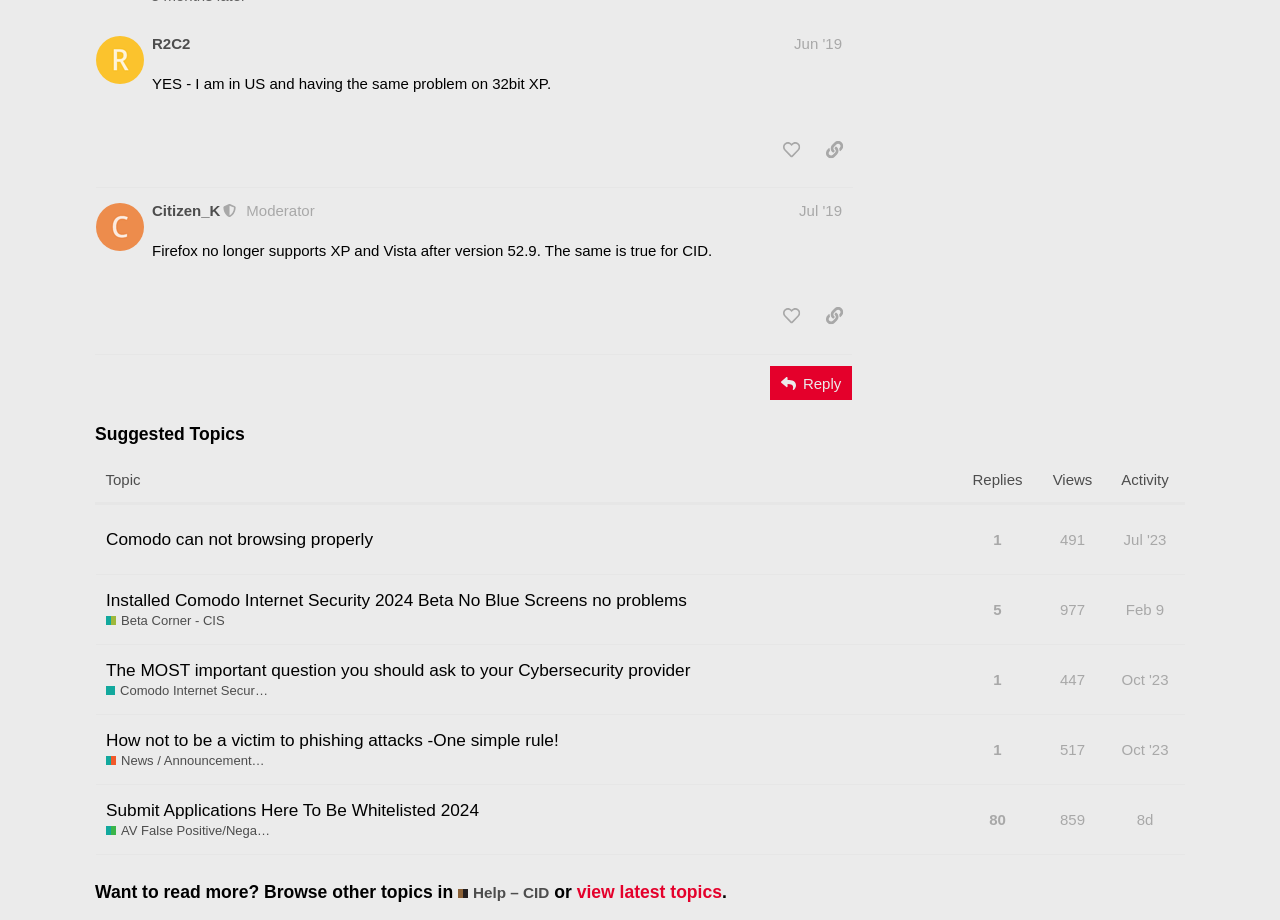Extract the bounding box for the UI element that matches this description: "Comodo can not browsing properly".

[0.083, 0.559, 0.291, 0.613]